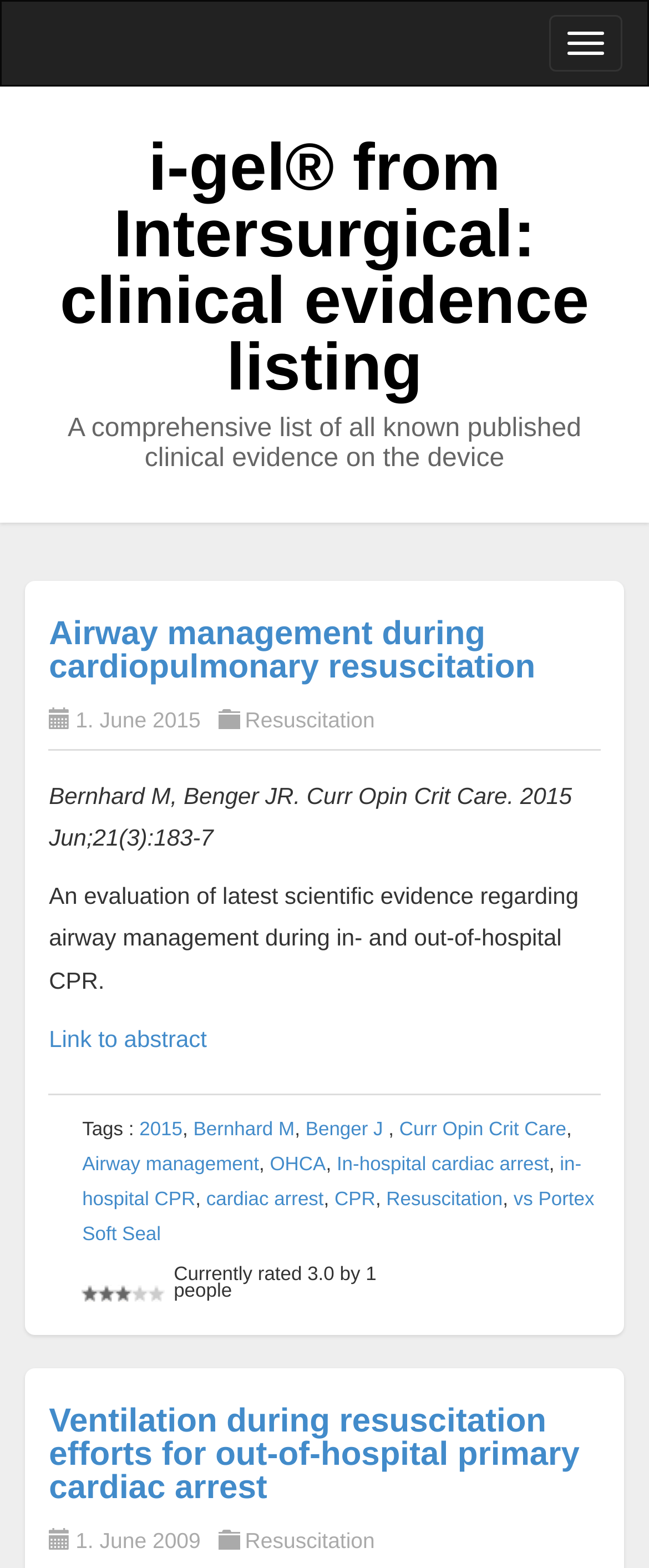Generate a comprehensive description of the contents of the webpage.

This webpage is a list of clinical evidence related to the i-gel device from Intersurgical. At the top, there is a header section with a toggle navigation button on the right side. Below the header, there is a main heading that reads "i-gel from Intersurgical: clinical evidence listing" followed by a subheading that describes the list as a comprehensive collection of published clinical evidence on the device.

The main content of the page is divided into sections, each representing a separate clinical evidence article. The first section has a heading "Airway management during cardiopulmonary resuscitation" followed by a link to the article, the publication date "1. June 2015", and a brief summary of the article. There are also links to the authors, journal, and tags related to the article.

Below the summary, there are links to the abstract and various tags, including the publication year, authors, and keywords. The tags are separated by commas and include terms like "Airway management", "OHCA", "In-hospital cardiac arrest", and "CPR".

The page continues with multiple sections, each representing a separate clinical evidence article, with similar structures and content. There are a total of two articles visible on the page, with the second article titled "Ventilation during resuscitation efforts for out-of-hospital primary cardiac arrest".

At the bottom of the page, there is a rating section that shows the current rating of the article, which is 3.0 based on 1 person's review. There are also links to rate the article from 1 to 5.